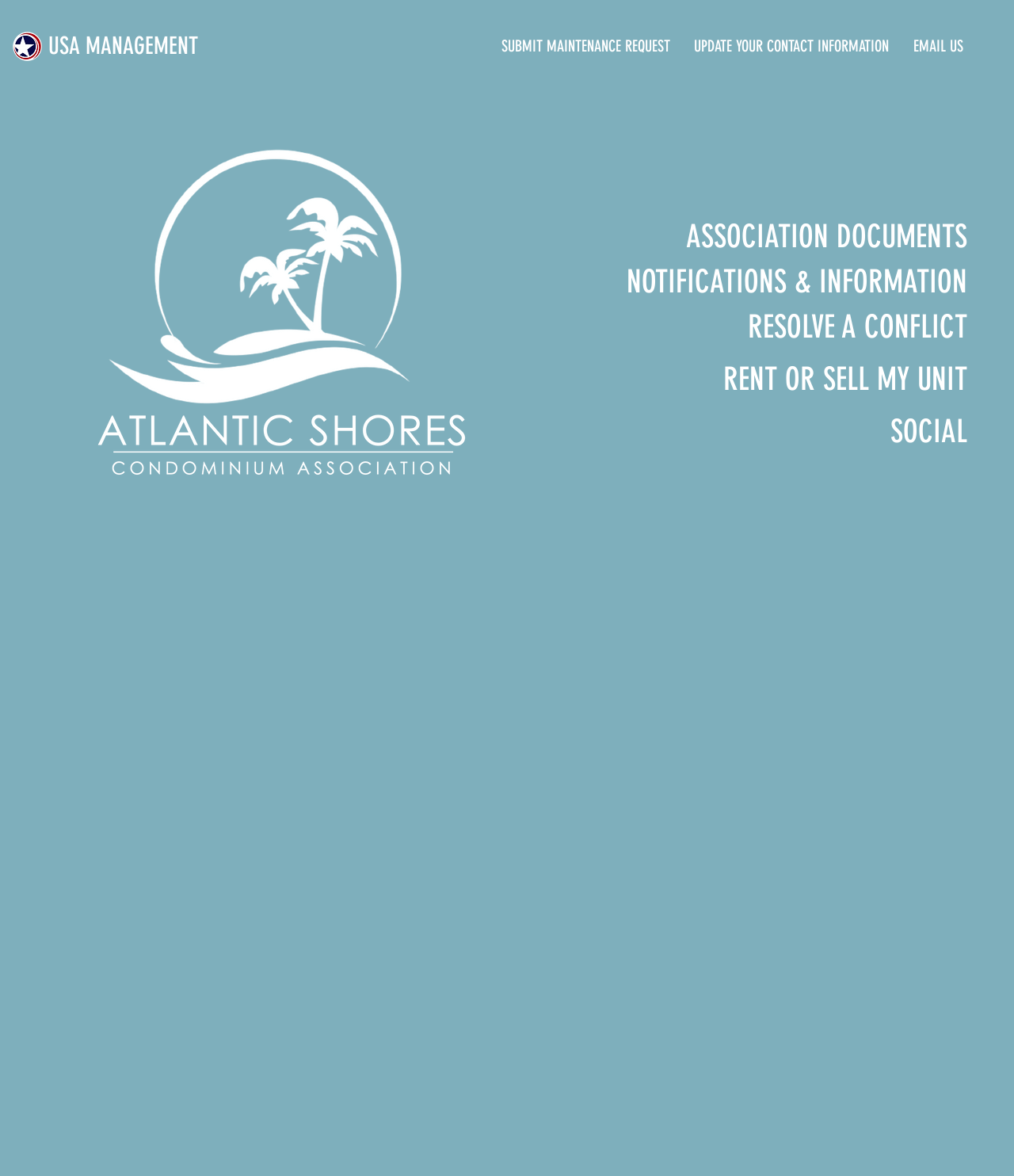What is the first heading on the webpage? From the image, respond with a single word or brief phrase.

USA MANAGEMENT